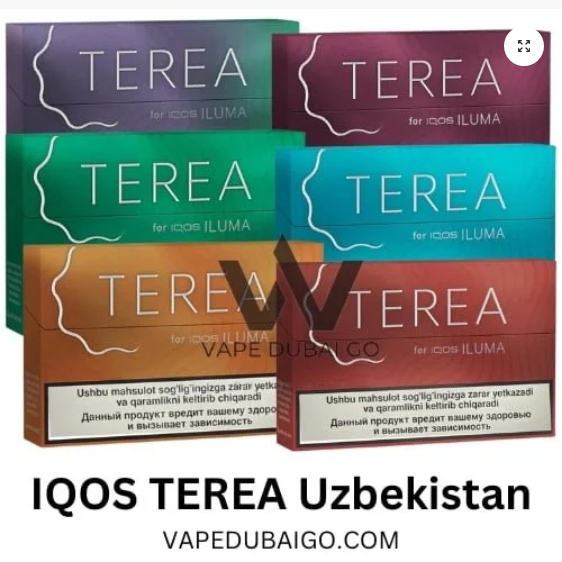Describe all the visual components present in the image.

The image showcases a collection of TEREA products specifically designed for the IQOS ILUMA device. The neatly arranged boxes display various flavors and colors, highlighting the brand's commitment to providing a diverse vaping experience. Prominently featured at the center is the "IQOS TEREA Uzbekistan" label, emphasizing its availability in the Uzbek market. Beneath the image, the website "vapedubaigo.com" is displayed, indicating where customers can find more information and purchase these products. The design is visually appealing, with a clean layout that enhances the presentation of the TEREA brand.